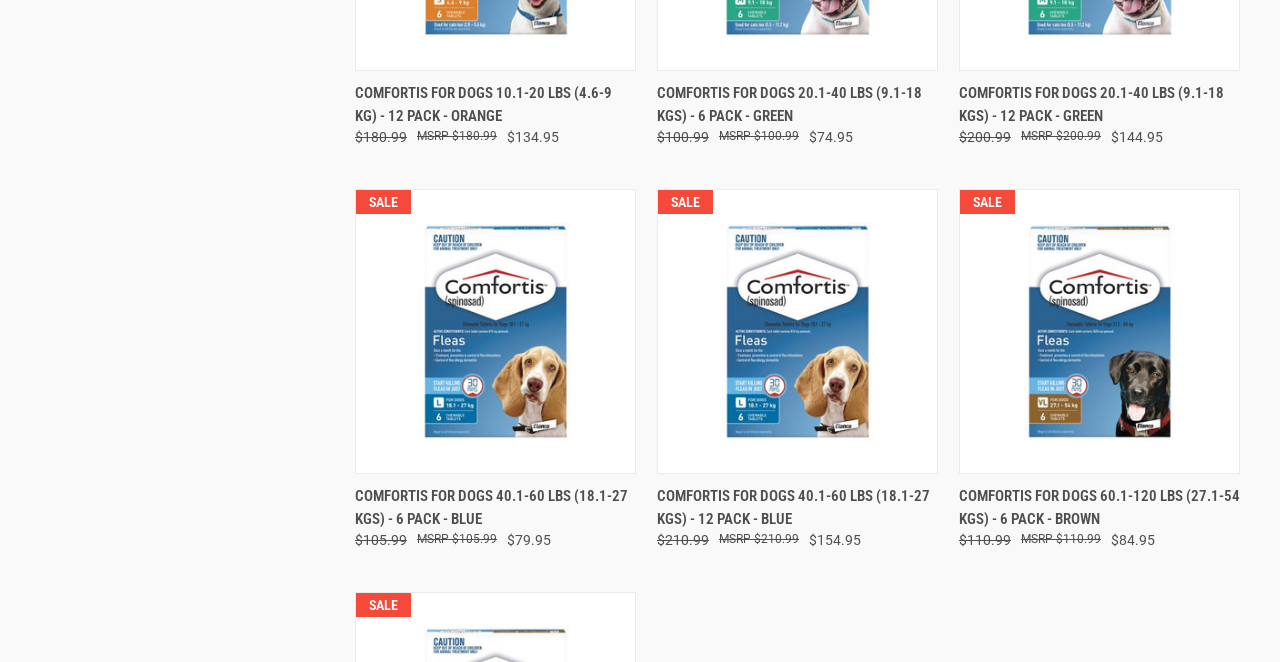Please provide the bounding box coordinates for the element that needs to be clicked to perform the instruction: "View Comfortis for Dogs 60.1-120 lbs". The coordinates must consist of four float numbers between 0 and 1, formatted as [left, top, right, bottom].

[0.749, 0.733, 0.969, 0.801]